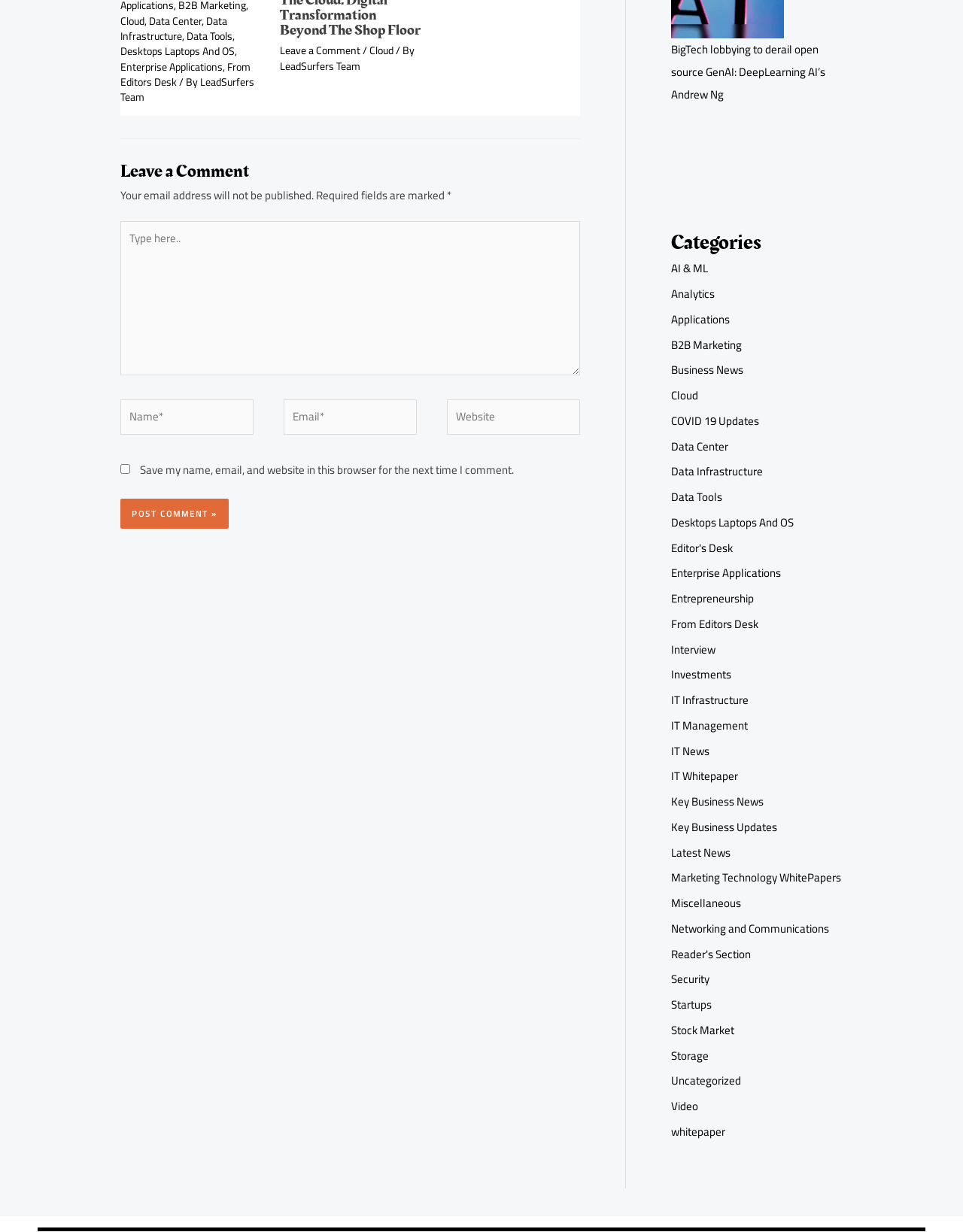What is the title of the article mentioned on the webpage?
Please provide a comprehensive answer to the question based on the webpage screenshot.

The webpage mentions an article titled 'BigTech lobbying to derail open source GenAI: DeepLearning AI’s Andrew Ng', which suggests that the article is about BigTech companies lobbying against open source GenAI and features a quote from Andrew Ng of DeepLearning AI.